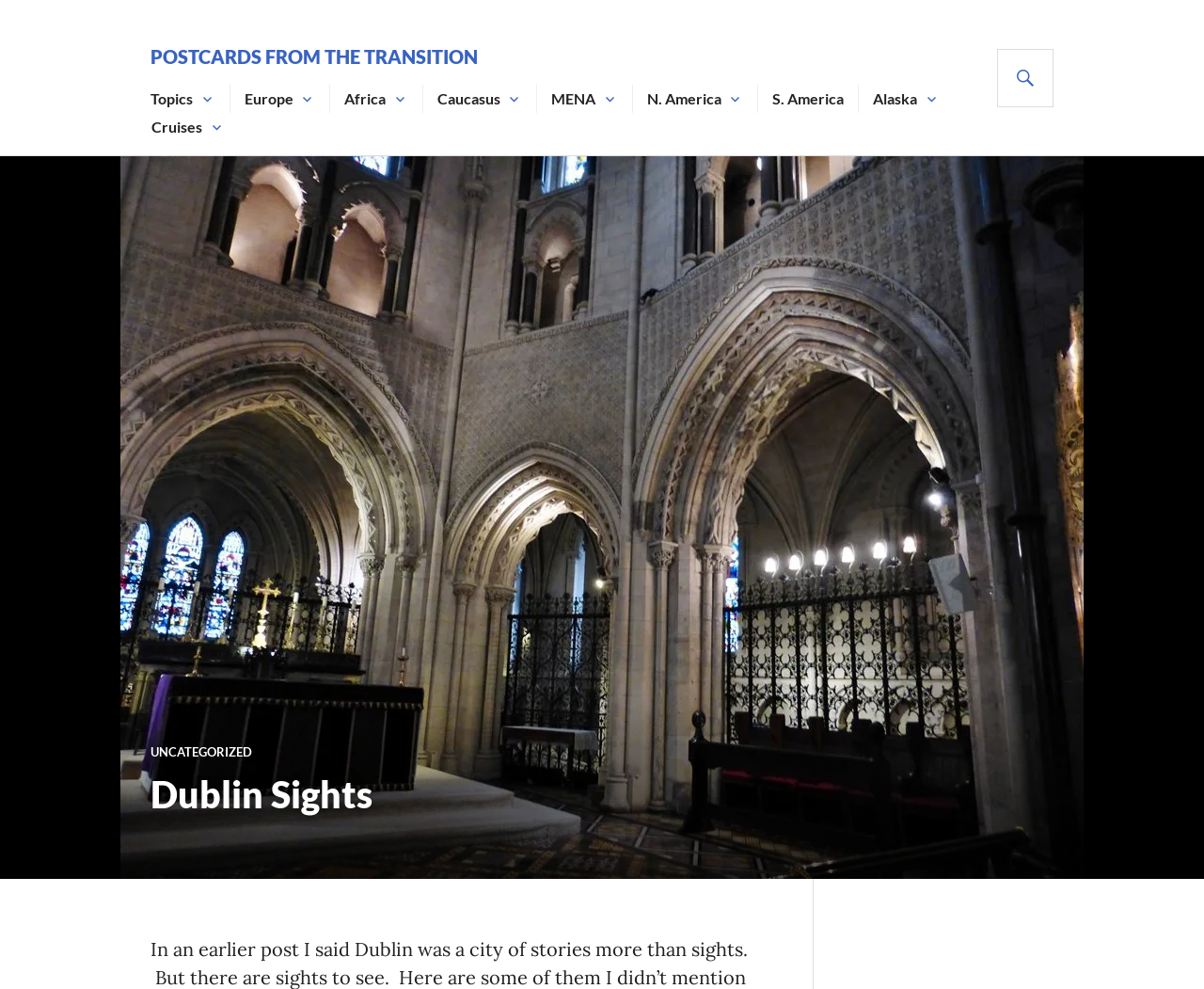Specify the bounding box coordinates of the element's area that should be clicked to execute the given instruction: "visit the POSTCARDS FROM THE TRANSITION page". The coordinates should be four float numbers between 0 and 1, i.e., [left, top, right, bottom].

[0.125, 0.046, 0.397, 0.069]